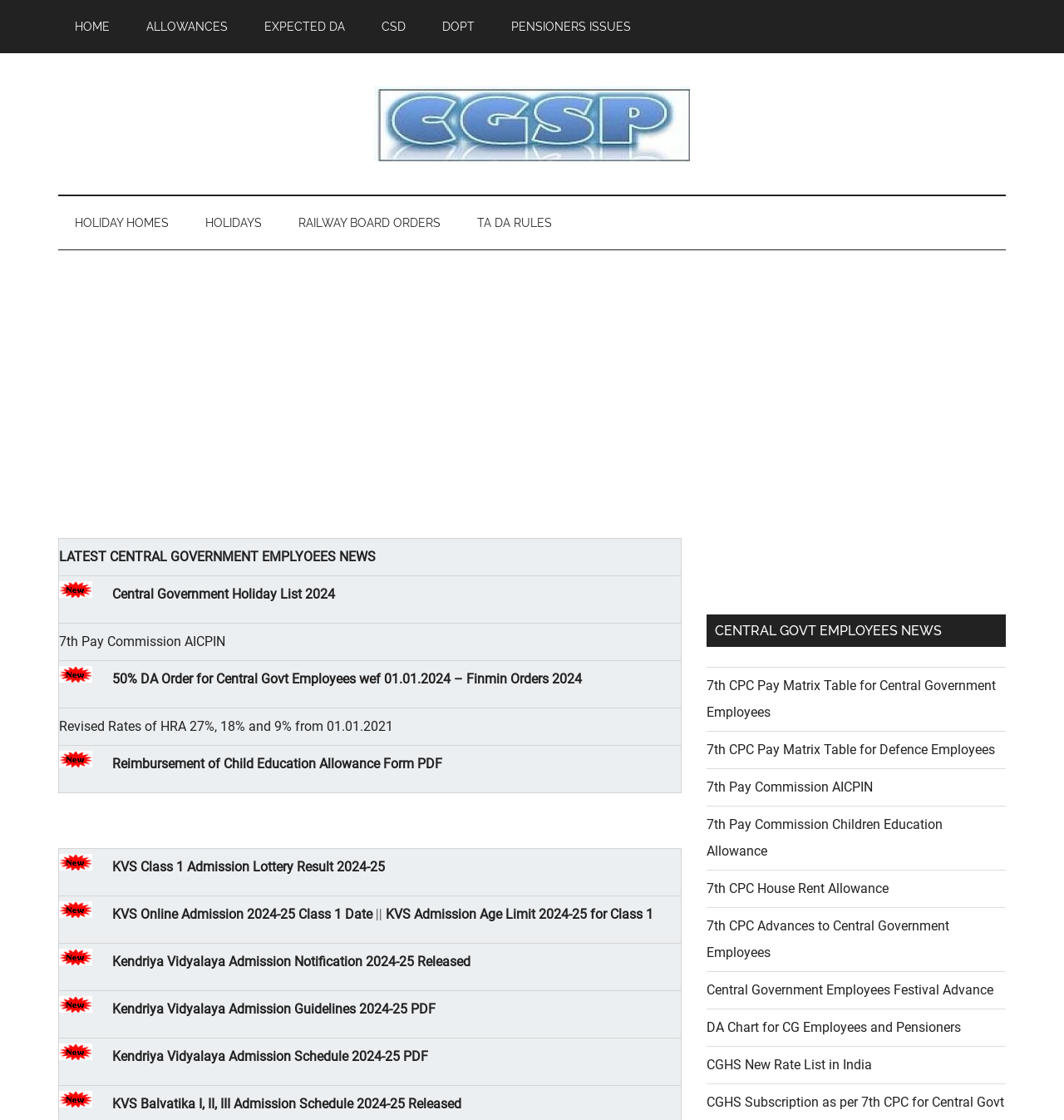What is the topic of the article '50% DA Order for Central Govt Employees wef 01.01.2024 – Finmin Orders 2024'?
Using the image as a reference, answer the question with a short word or phrase.

DA Order